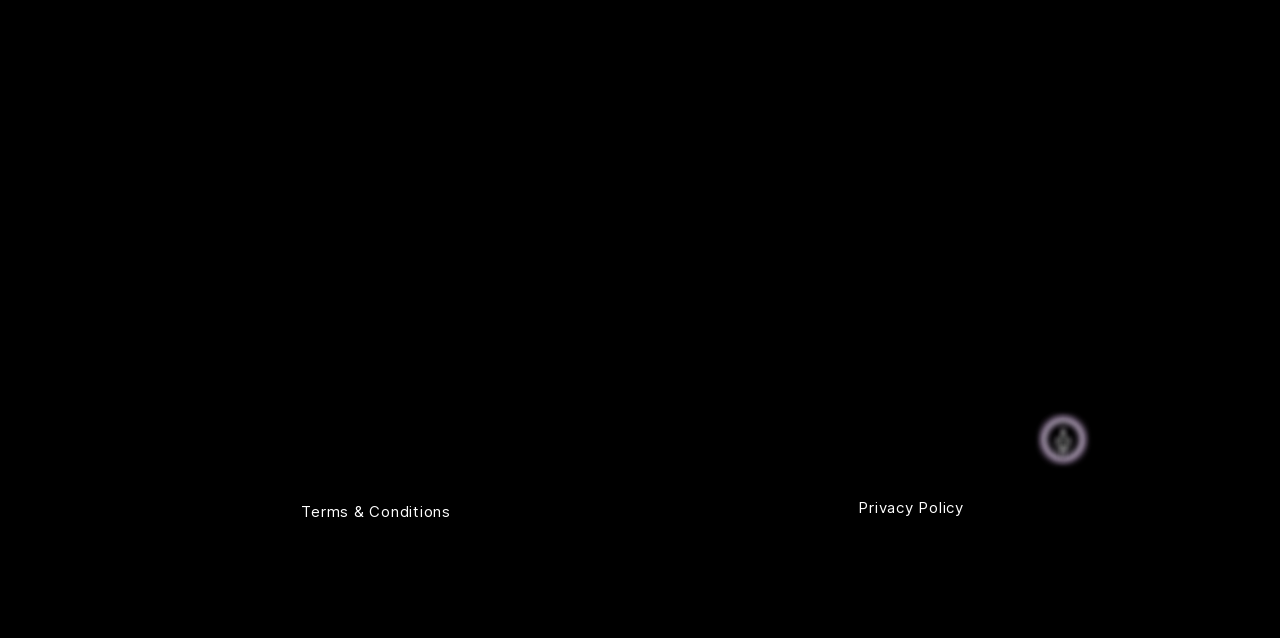What is the logo on the bottom right?
Identify the answer in the screenshot and reply with a single word or phrase.

Atlantis Dropchain Logo